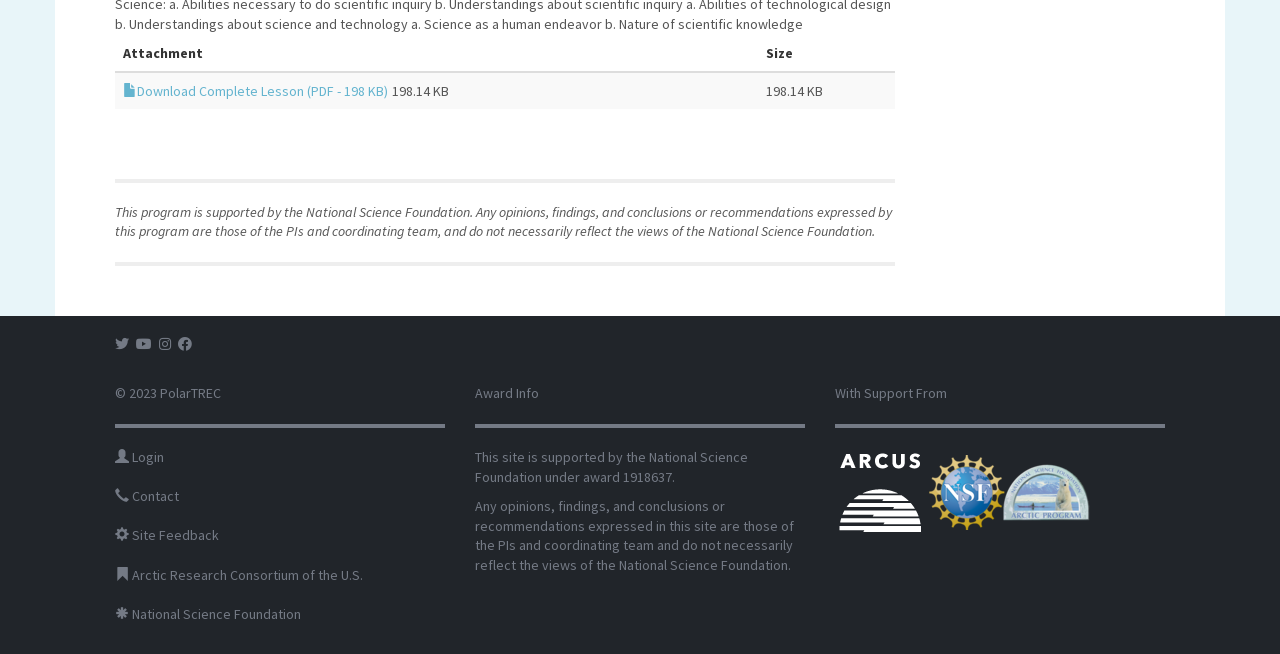Specify the bounding box coordinates of the area that needs to be clicked to achieve the following instruction: "Login to the website".

[0.103, 0.685, 0.128, 0.712]